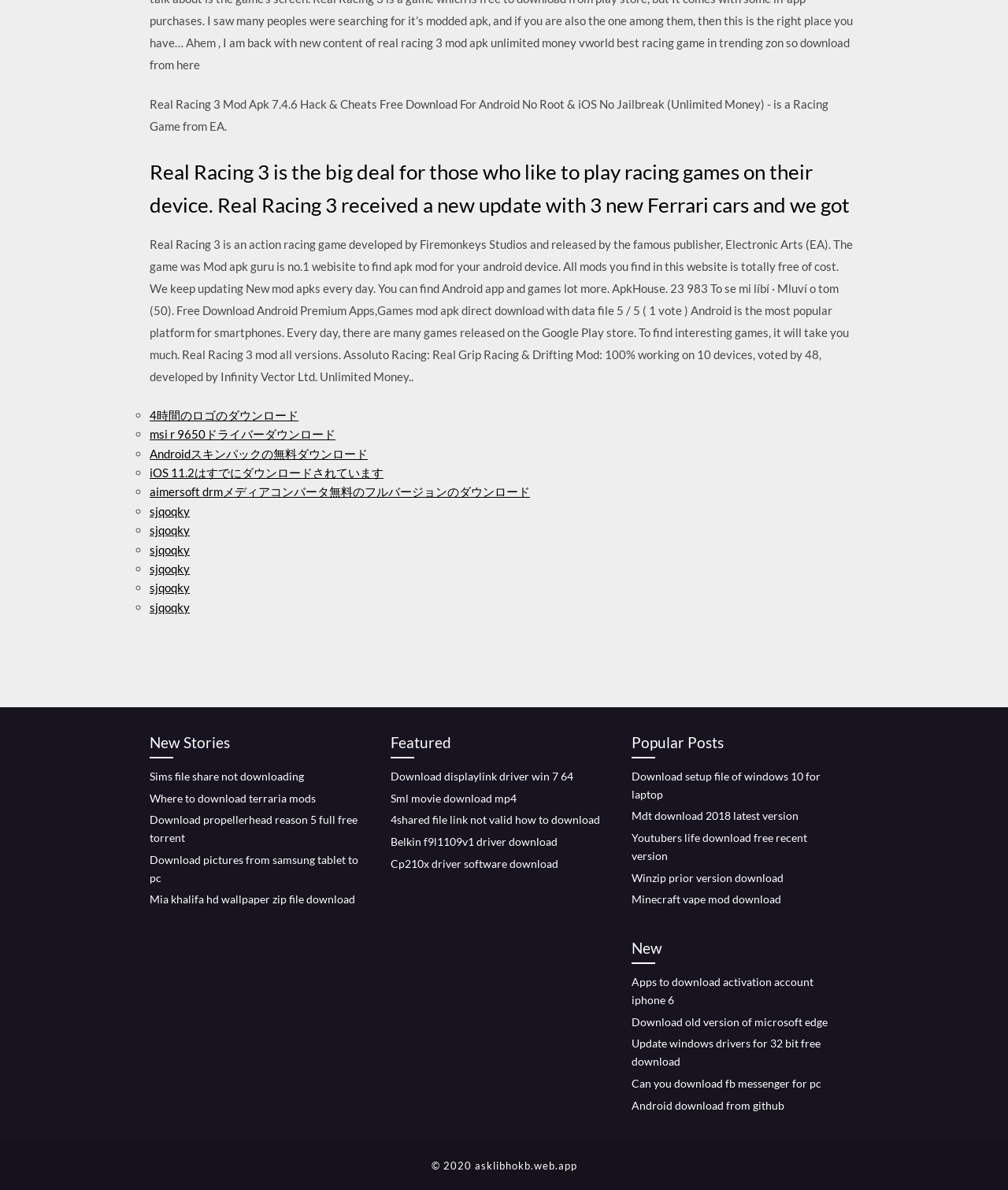Could you determine the bounding box coordinates of the clickable element to complete the instruction: "Check out New Stories"? Provide the coordinates as four float numbers between 0 and 1, i.e., [left, top, right, bottom].

[0.148, 0.614, 0.359, 0.637]